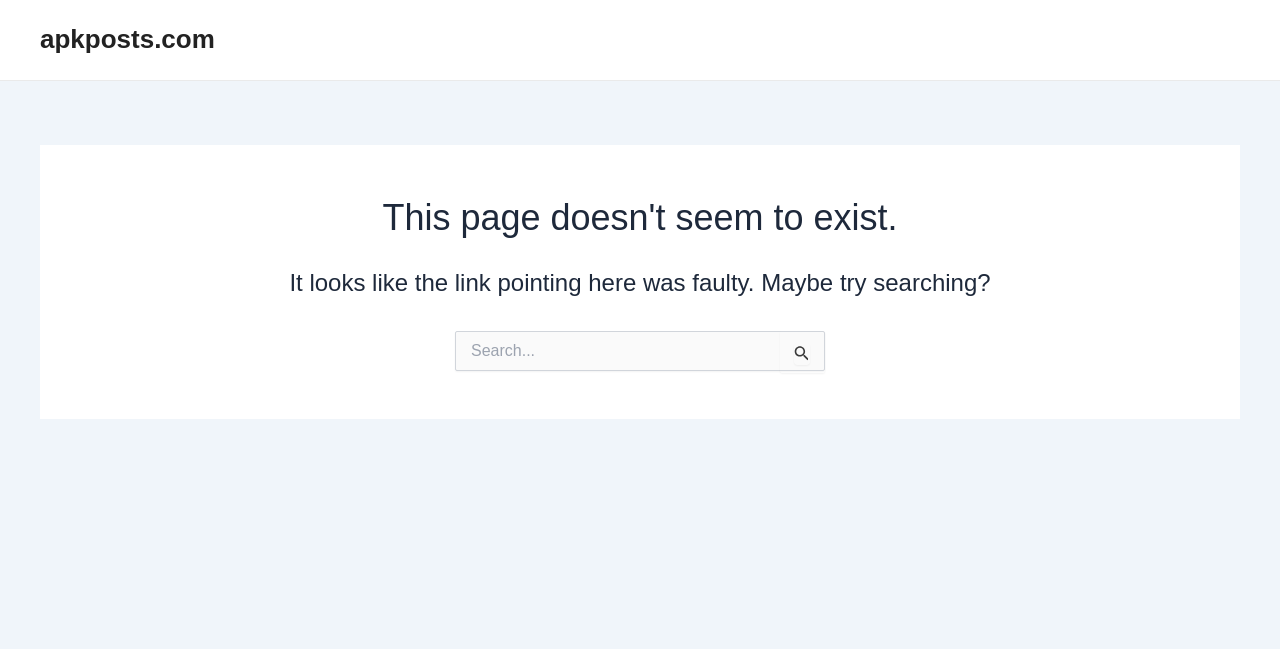Highlight the bounding box of the UI element that corresponds to this description: "BY Libyan Express".

None